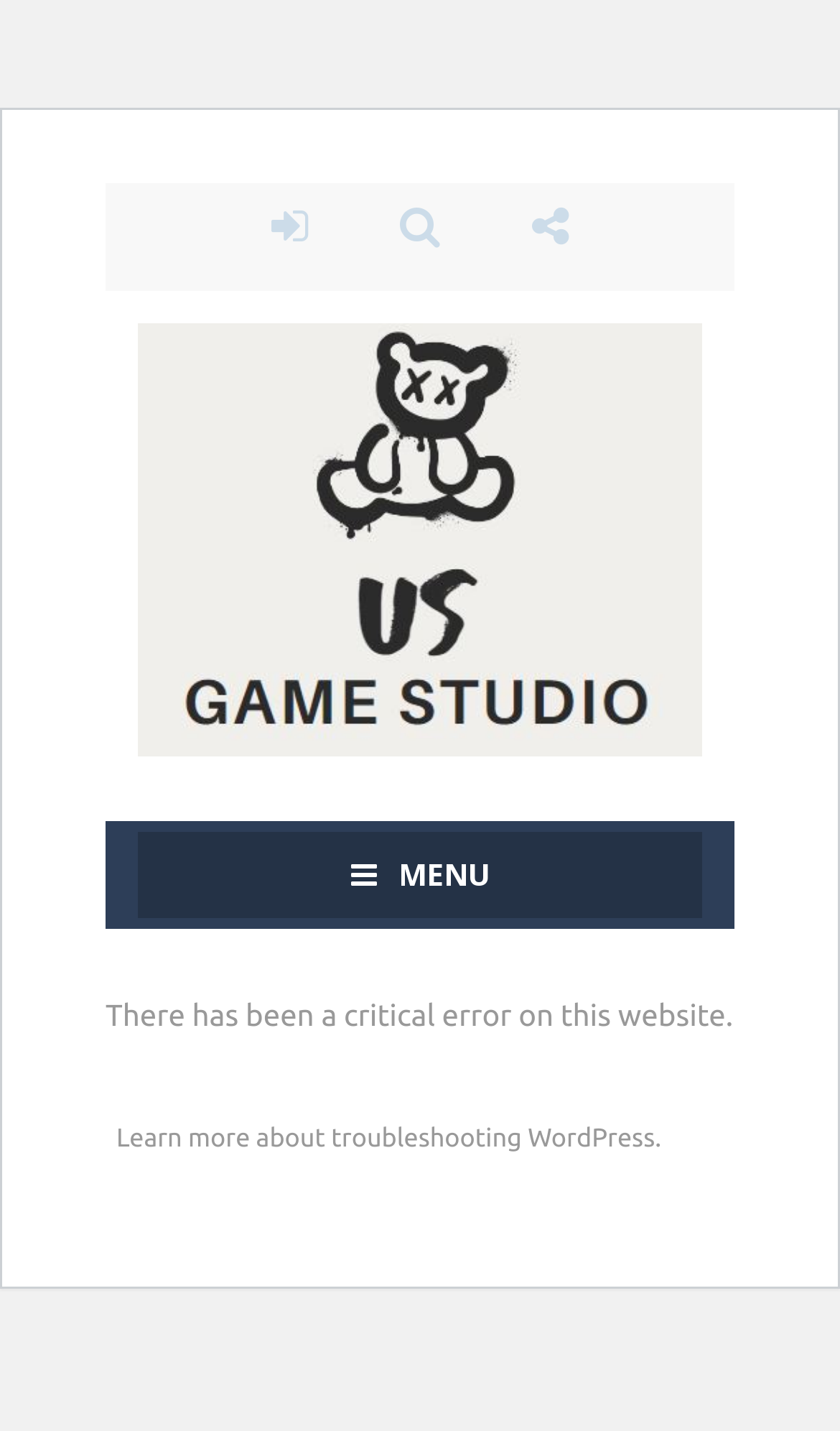Give a detailed account of the webpage's layout and content.

The webpage is titled "Triple Jump – Game US" and appears to be a game-related website. At the top, there are four links aligned horizontally: "LOGIN", "SEARCH", "FOLLOW US", and "RSS". The "LOGIN" link is located on the left, followed by "SEARCH", then "FOLLOW US", and finally "RSS" on the right.

Below these links, there is a prominent link "Game US" that spans most of the width of the page. Above this link, there is an image with the same title "Game US". 

On the right side of the "Game US" link, there is a button labeled "MENU". 

Further down the page, there is a critical error message stating "There has been a critical error on this website." Below this message, there is a link to "Learn more about troubleshooting WordPress."